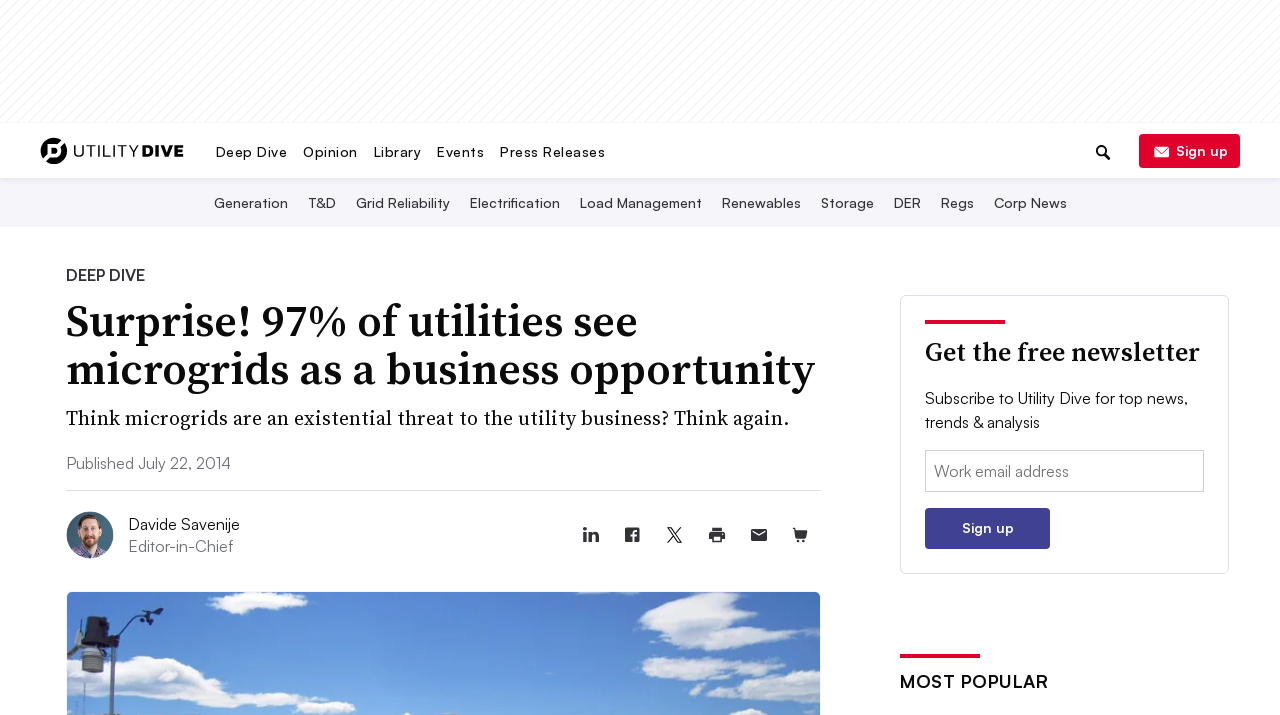Offer a comprehensive description of the webpage’s content and structure.

The webpage is focused on utility industry news and analysis, with a prominent article titled "Surprise! 97% of utilities see microgrids as a business opportunity". The article's heading is displayed in a large font size, followed by a brief summary and the publication date. Below the article's heading, there is a section with the author's headshot and their title, "Editor-in-Chief".

At the top of the page, there is a navigation menu with links to various sections, including "Deep Dive", "Opinion", "Library", "Events", and "Press Releases". Next to the navigation menu, there is a search bar with a search button and a close search icon.

Below the navigation menu, there is a secondary menu bar with links to specific topics, such as "Generation", "T&D", "Grid Reliability", and "Renewables". These links are arranged horizontally and take up most of the page's width.

The main content area of the page is dedicated to the featured article, which includes a heading, a brief summary, and a section for sharing the article on social media platforms, such as LinkedIn, Facebook, and Twitter. There is also an option to print the article or share it via email.

On the right side of the page, there is a section promoting the website's newsletter, with a heading, a brief description, and a form to subscribe to the newsletter. The form includes a text box for entering an email address and a "Sign up" button.

At the bottom of the page, there is a section titled "MOST POPULAR", but its contents are not specified in the provided accessibility tree.